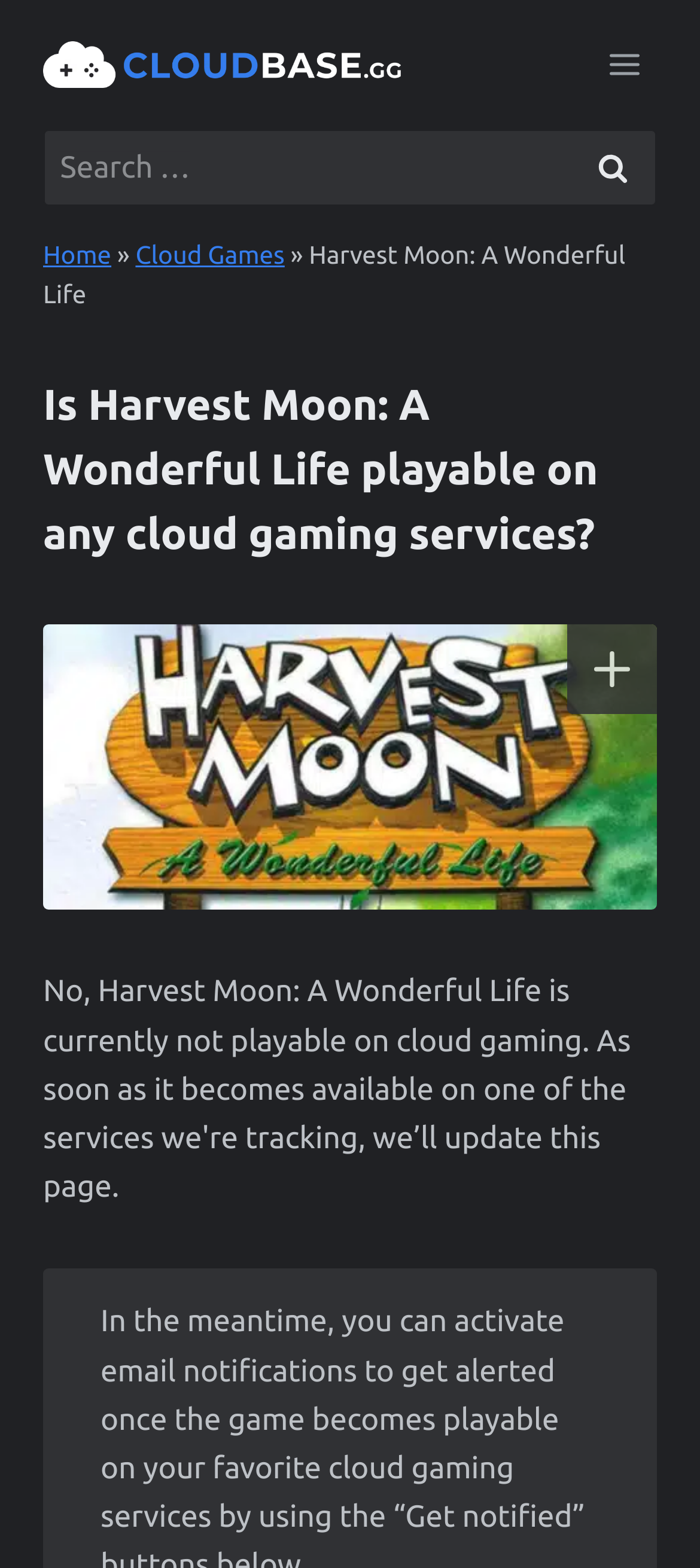Give a one-word or phrase response to the following question: What type of image is shown on the webpage?

Game screenshot